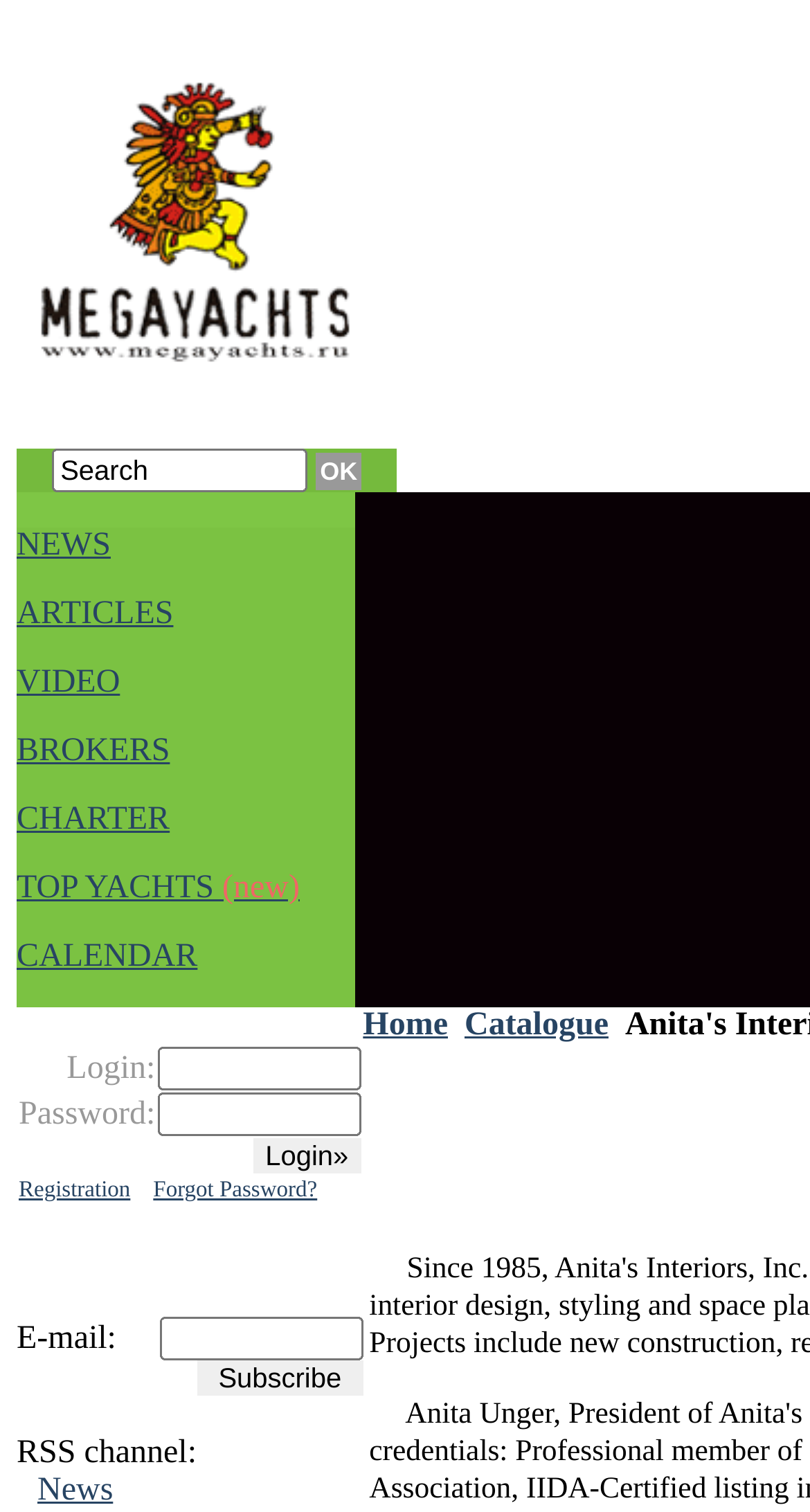Identify the bounding box coordinates of the region that needs to be clicked to carry out this instruction: "Subscribe to the newsletter". Provide these coordinates as four float numbers ranging from 0 to 1, i.e., [left, top, right, bottom].

[0.243, 0.9, 0.448, 0.923]